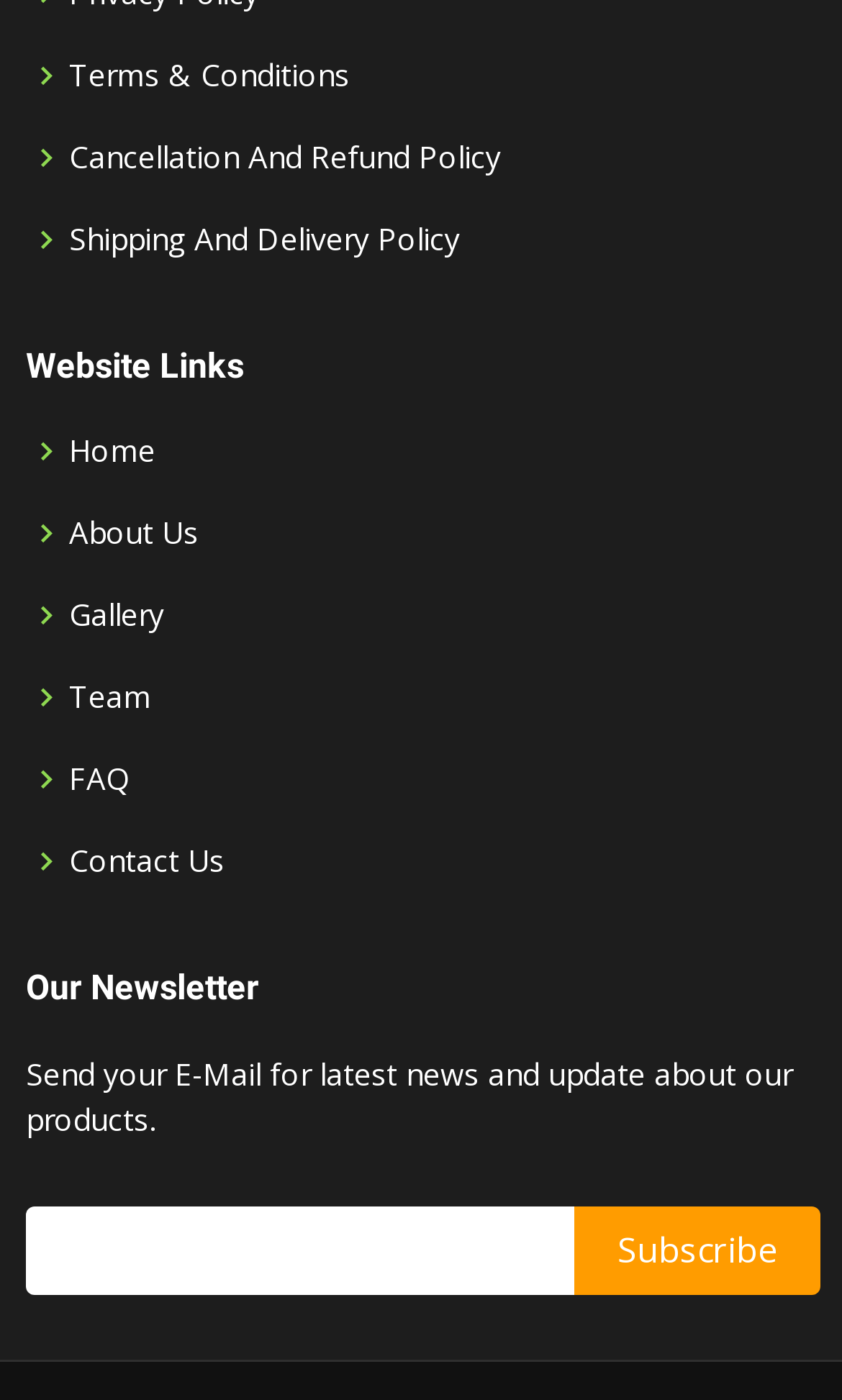Please pinpoint the bounding box coordinates for the region I should click to adhere to this instruction: "Read about the team".

[0.082, 0.487, 0.179, 0.508]